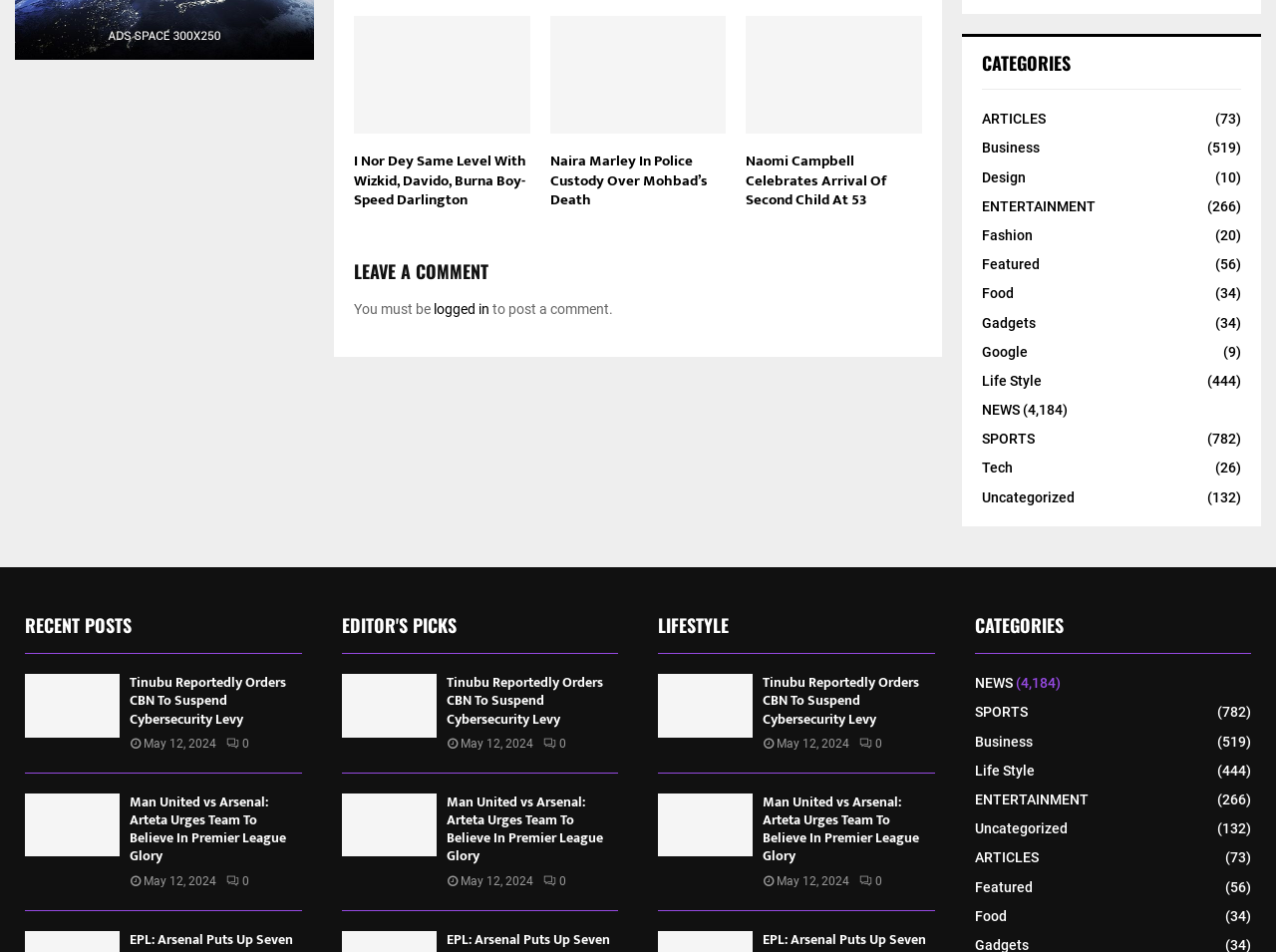What is the main purpose of this webpage?
Refer to the screenshot and deliver a thorough answer to the question presented.

Based on the various headings and links on the webpage, it appears to be a news website that provides articles on different categories such as sports, business, and lifestyle.